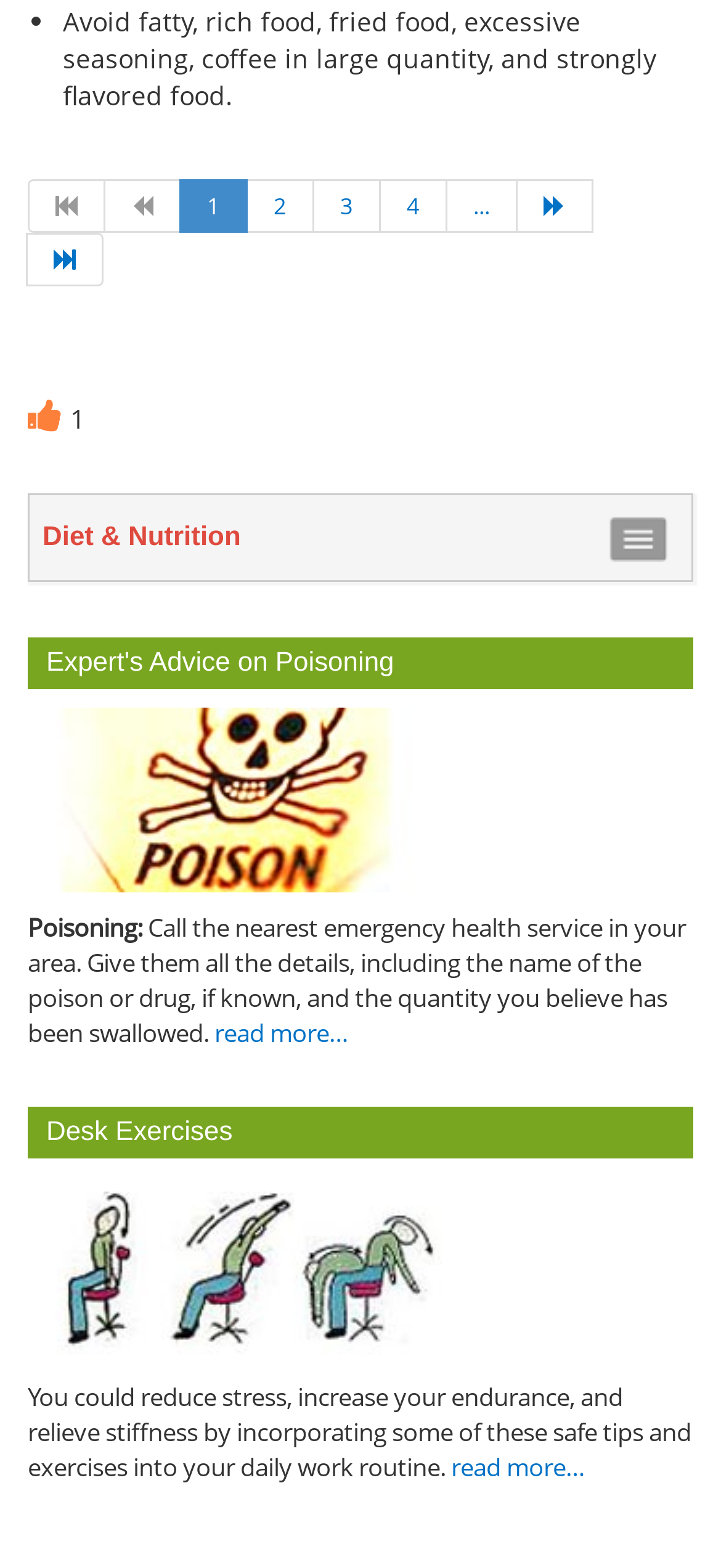Given the element description: "read more…", predict the bounding box coordinates of the UI element it refers to, using four float numbers between 0 and 1, i.e., [left, top, right, bottom].

[0.297, 0.649, 0.482, 0.67]